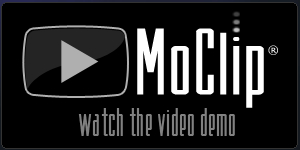What is the purpose of the 'watch the video demo' text?
Refer to the image and provide a one-word or short phrase answer.

To invite users to learn more